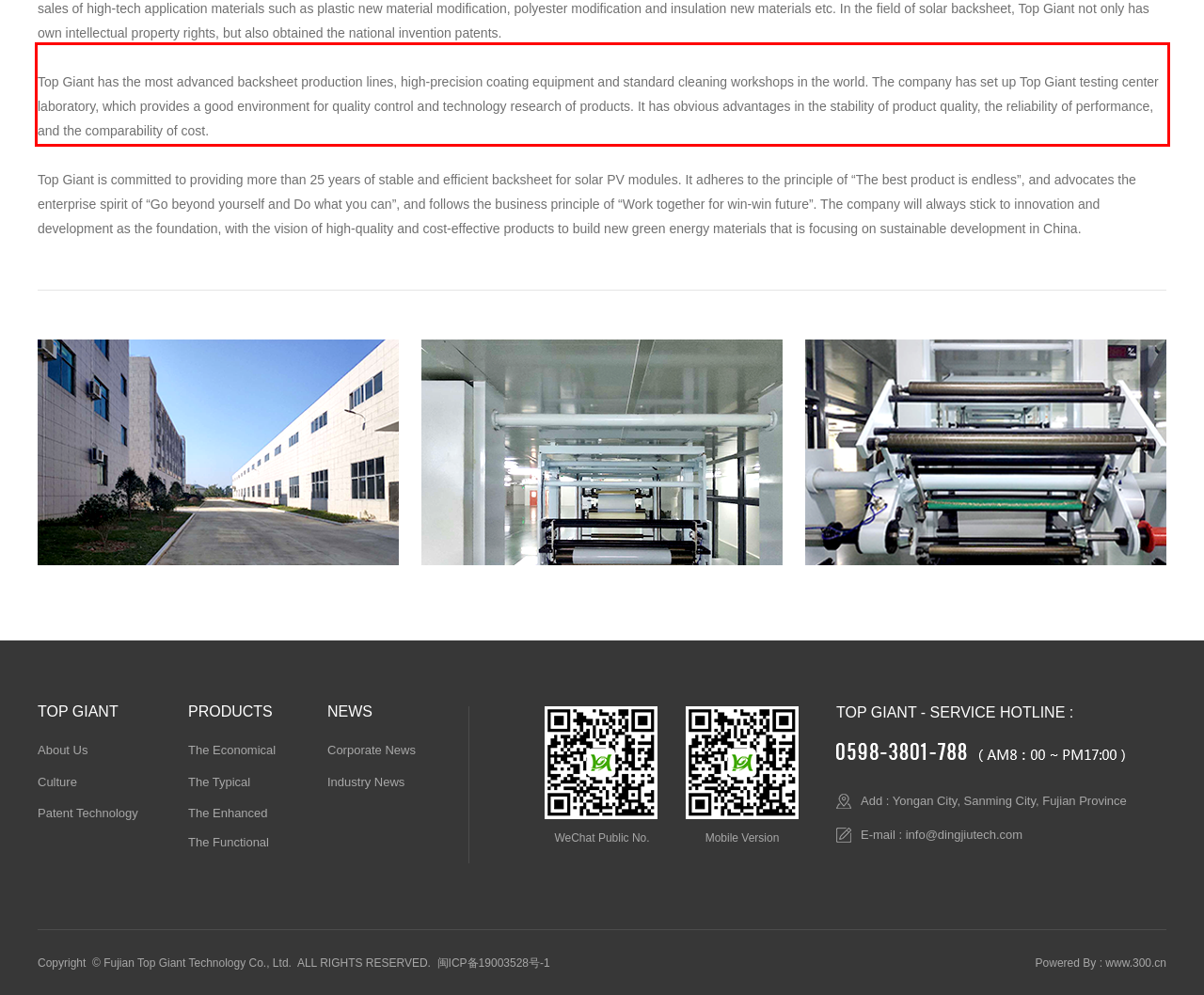Using the provided webpage screenshot, identify and read the text within the red rectangle bounding box.

Top Giant has the most advanced backsheet production lines, high-precision coating equipment and standard cleaning workshops in the world. The company has set up Top Giant testing center laboratory, which provides a good environment for quality control and technology research of products. It has obvious advantages in the stability of product quality, the reliability of performance, and the comparability of cost.